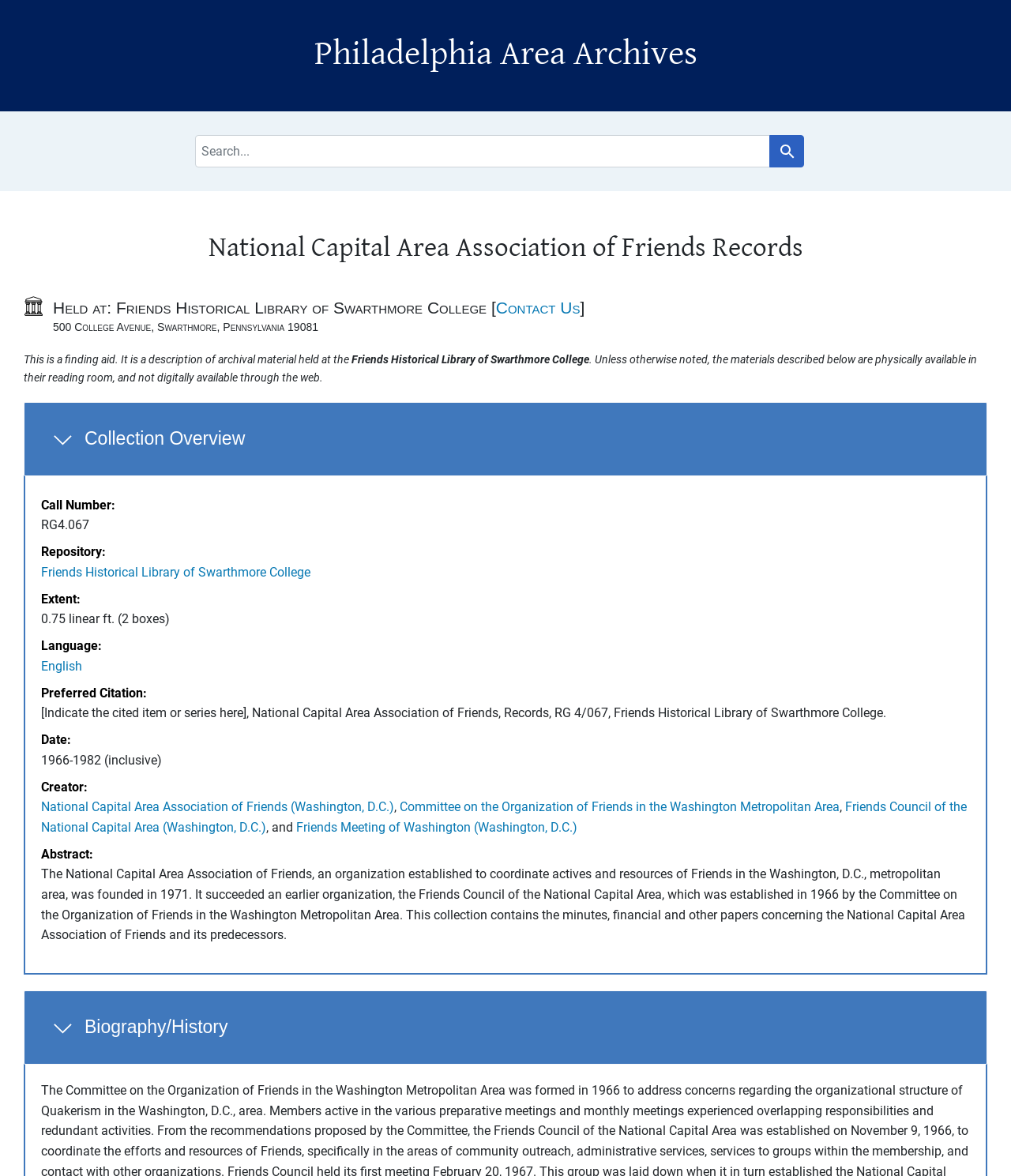Specify the bounding box coordinates for the region that must be clicked to perform the given instruction: "Go to main content".

[0.008, 0.003, 0.065, 0.01]